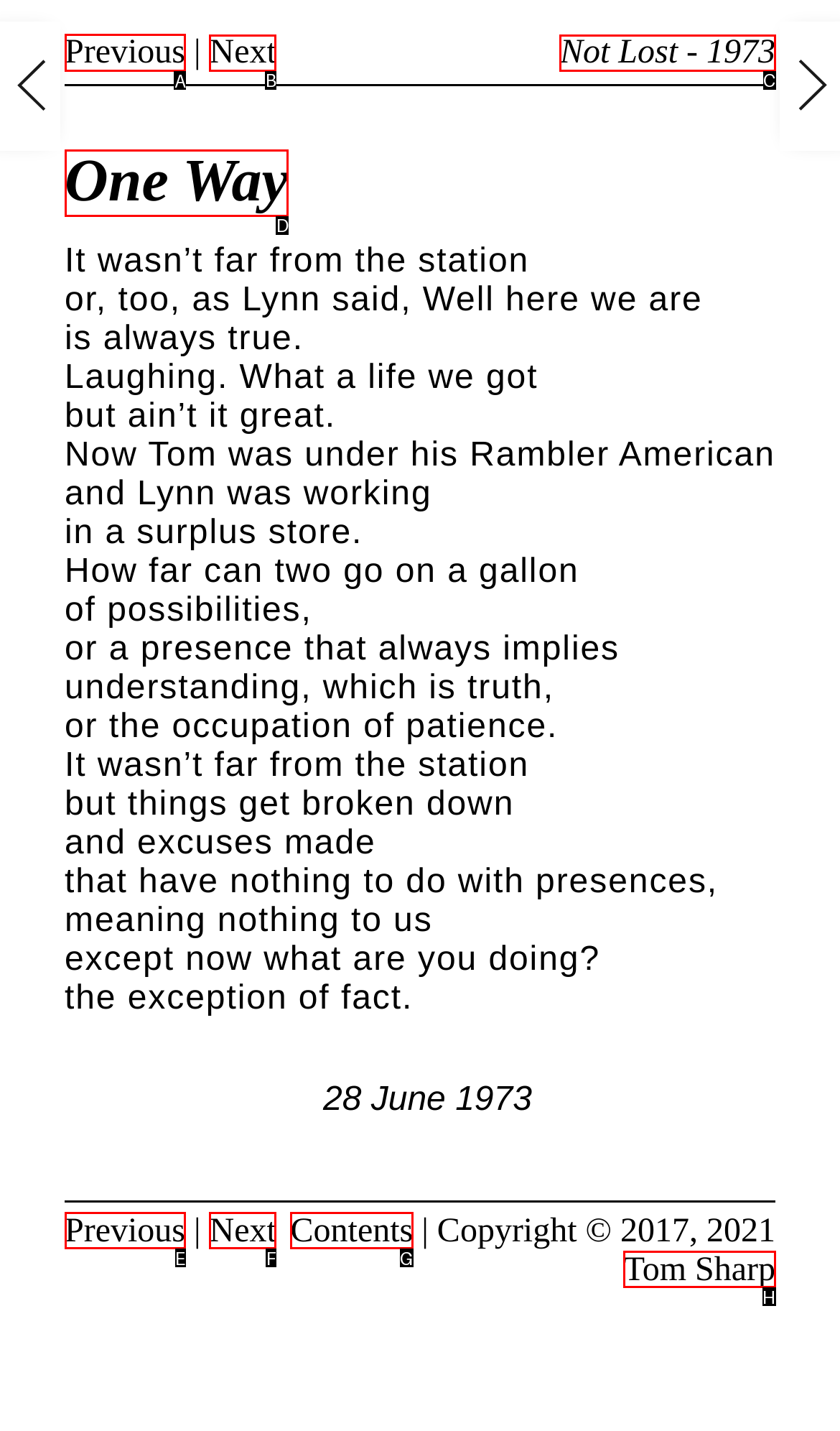Tell me which one HTML element I should click to complete the following task: go to previous poem Answer with the option's letter from the given choices directly.

A